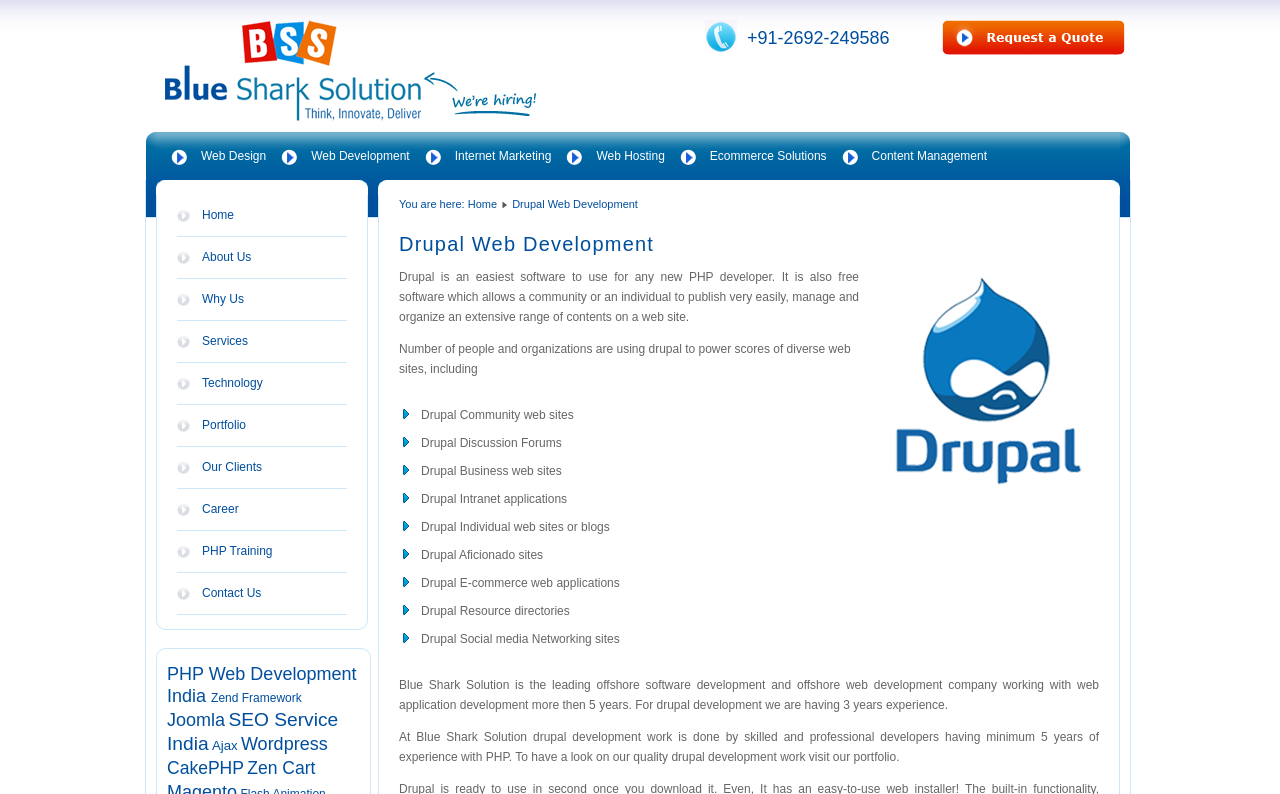Refer to the screenshot and give an in-depth answer to this question: What is the phone number on the webpage?

The phone number can be found on the top right corner of the webpage, next to the 'Get a Quote' button.